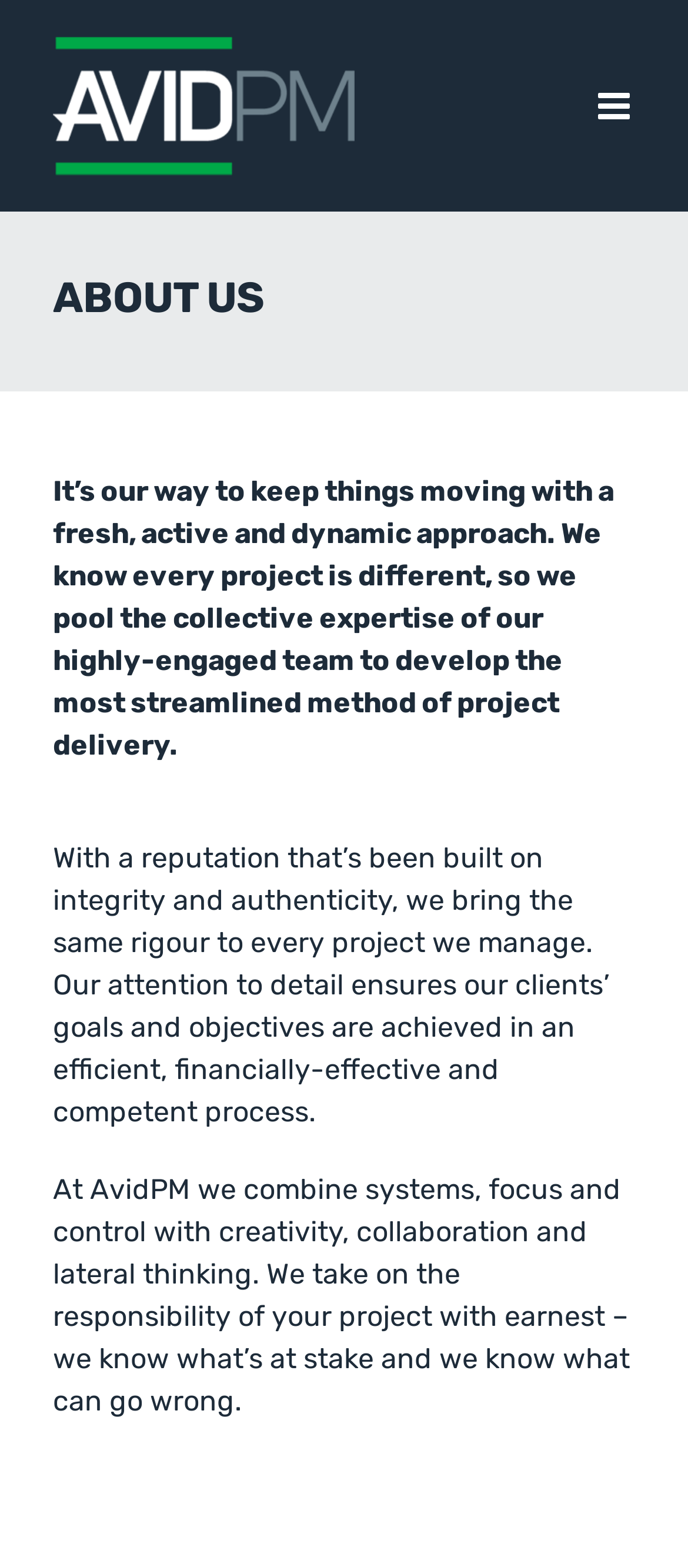Create a detailed summary of all the visual and textual information on the webpage.

The webpage is about AVIDPM, a project management company. At the top left corner, there is a logo of AVIDPM, which is an image linked to the company's homepage. On the top right corner, there is a toggle button to open the mobile menu. 

Below the logo, there is a heading "ABOUT US" in a prominent font size. Under the heading, there are three paragraphs of text that describe the company's approach and values. The first paragraph explains that AVIDPM takes a fresh and dynamic approach to project management, pooling the expertise of their team to develop streamlined methods. 

The second paragraph is positioned below the first one, and it highlights the company's reputation for integrity and authenticity, ensuring that clients' goals are achieved efficiently and effectively. 

The third paragraph is located at the bottom of the text section, and it describes AVIDPM's approach to project management, combining systems and control with creativity and collaboration.